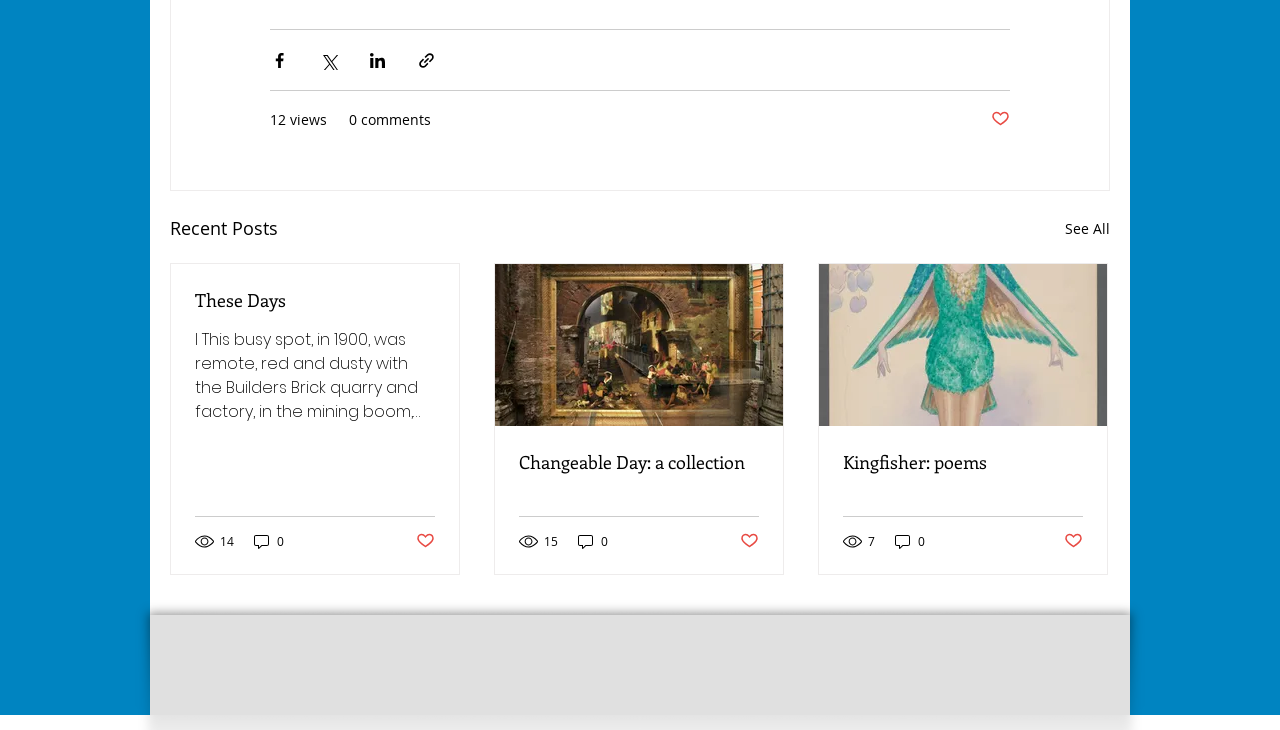How many comments does the third post have?
Refer to the image and answer the question using a single word or phrase.

0 comments